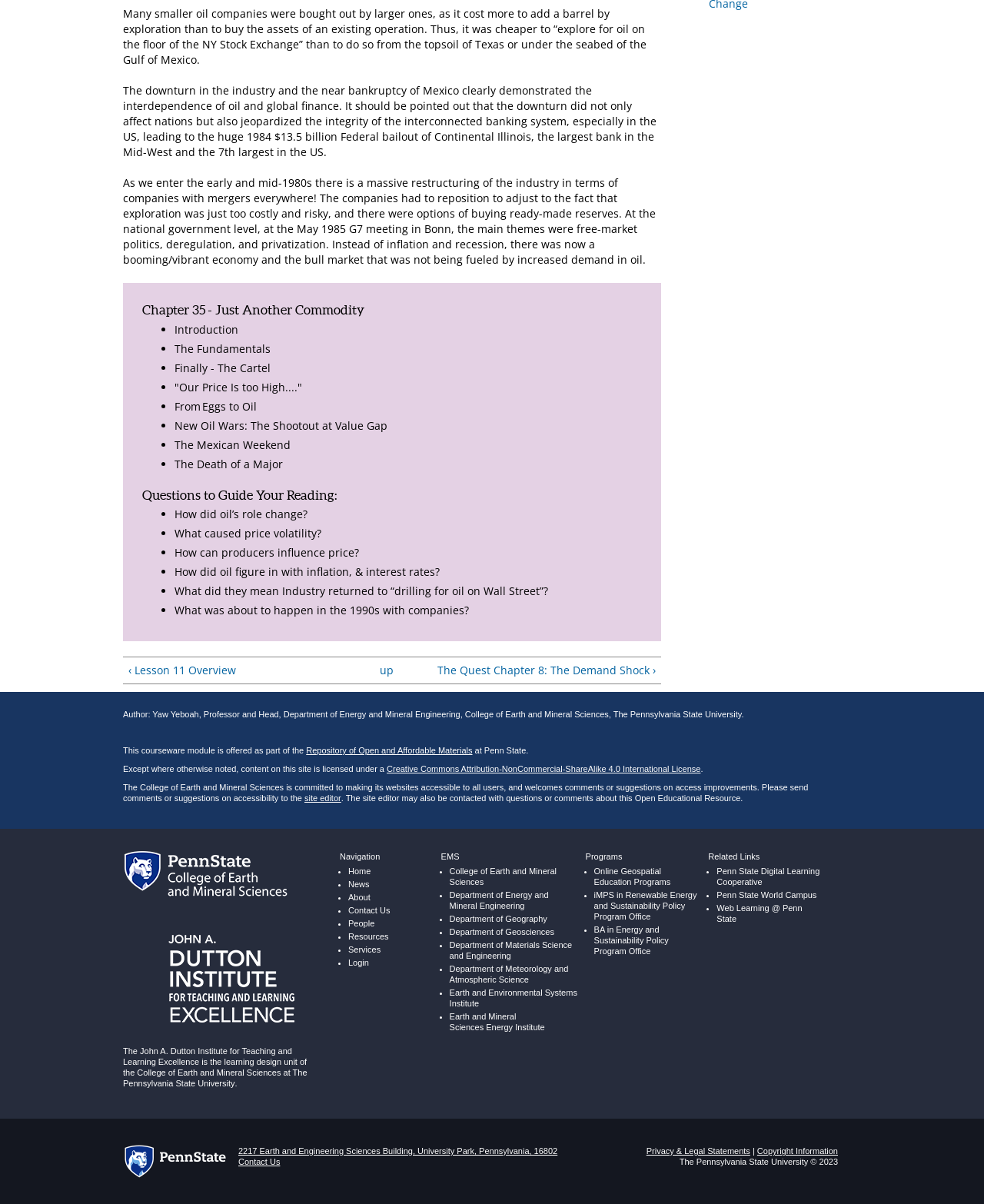What is the theme of the questions in the 'Questions to Guide Your Reading' section?
Using the screenshot, give a one-word or short phrase answer.

Oil industry